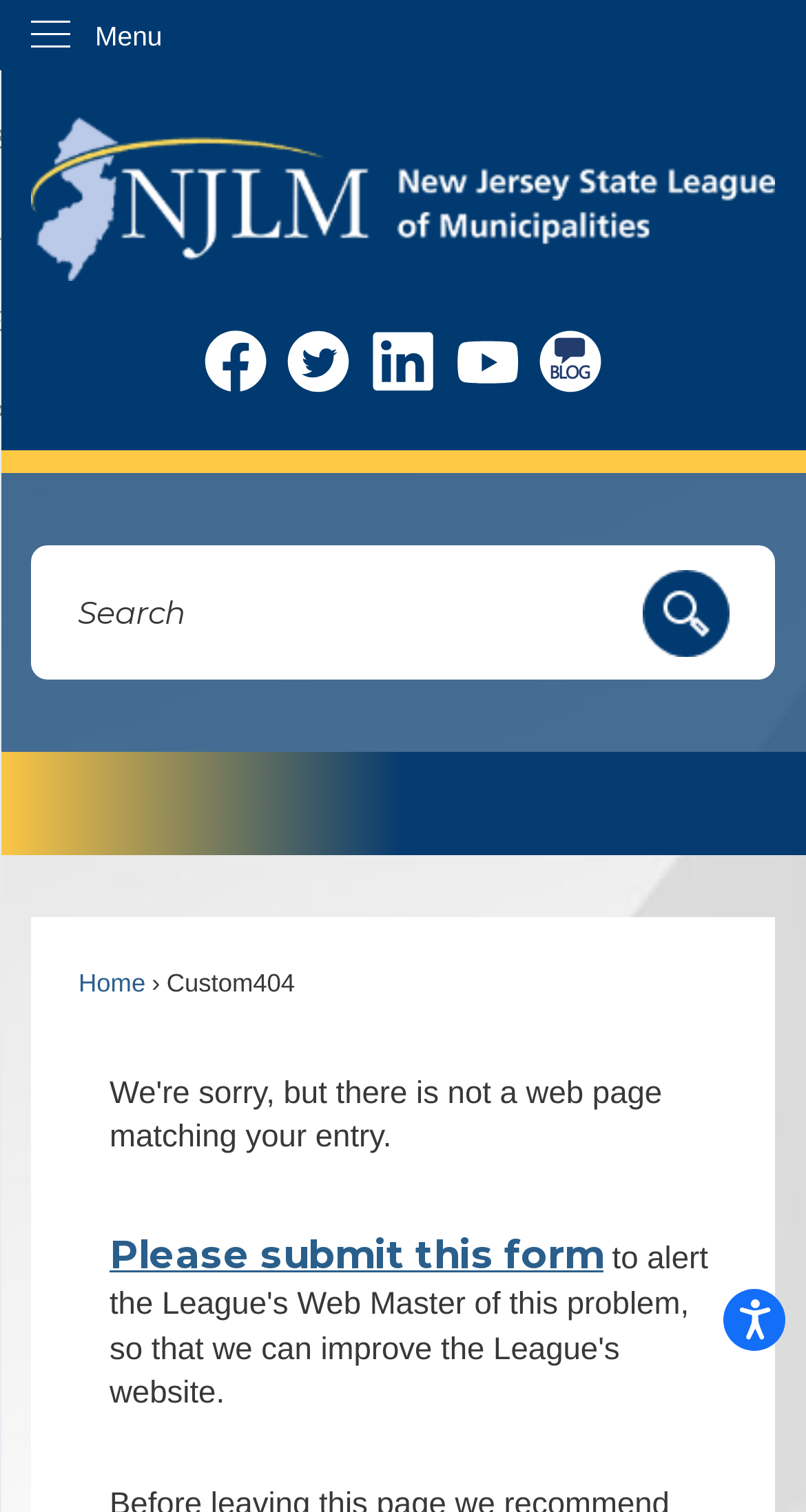From the element description parent_node: Search name="searchField" placeholder="Search" title="Search", predict the bounding box coordinates of the UI element. The coordinates must be specified in the format (top-left x, top-left y, bottom-right x, bottom-right y) and should be within the 0 to 1 range.

[0.039, 0.314, 0.961, 0.403]